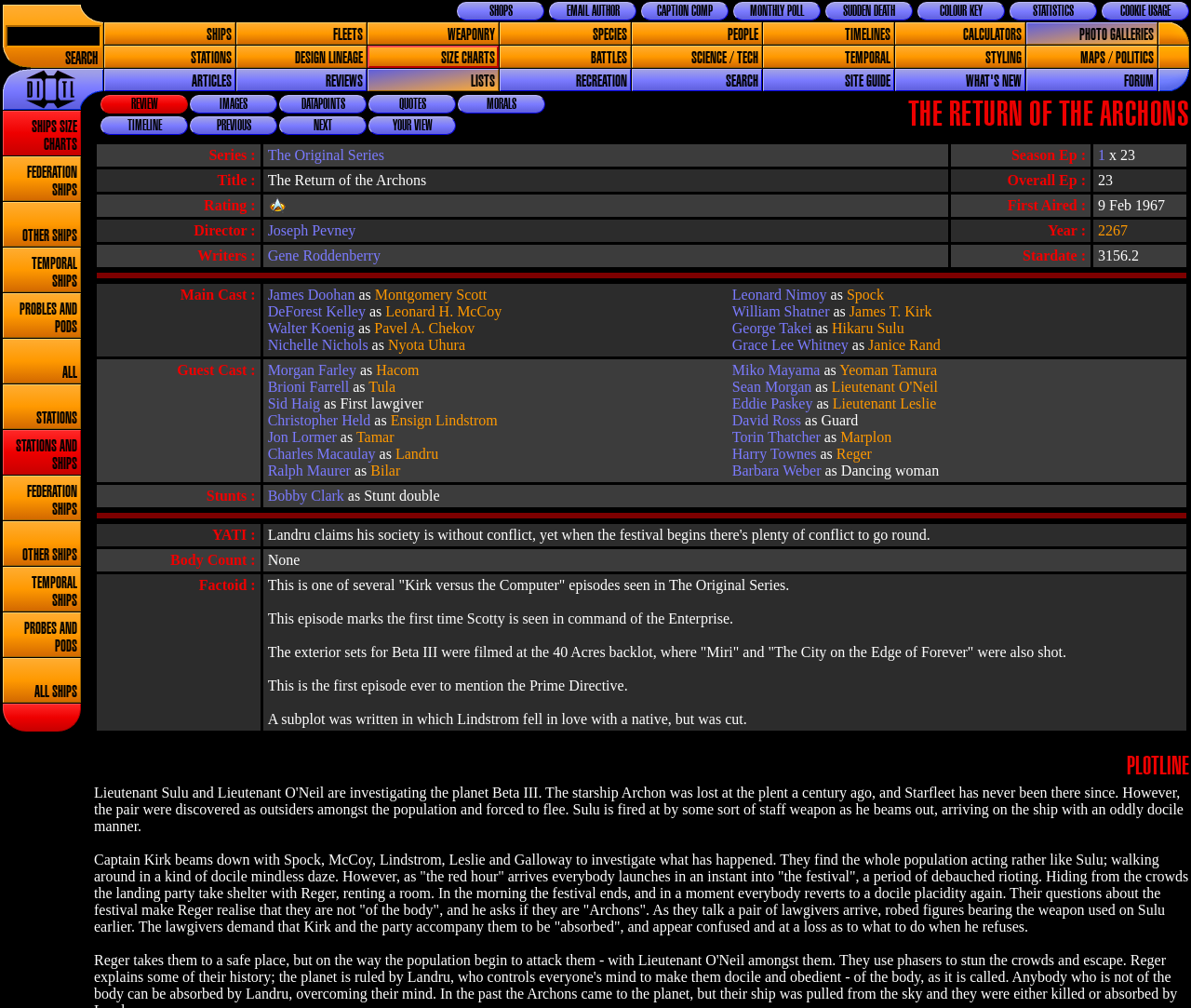Respond to the question below with a single word or phrase:
In what year did this episode first air?

1967